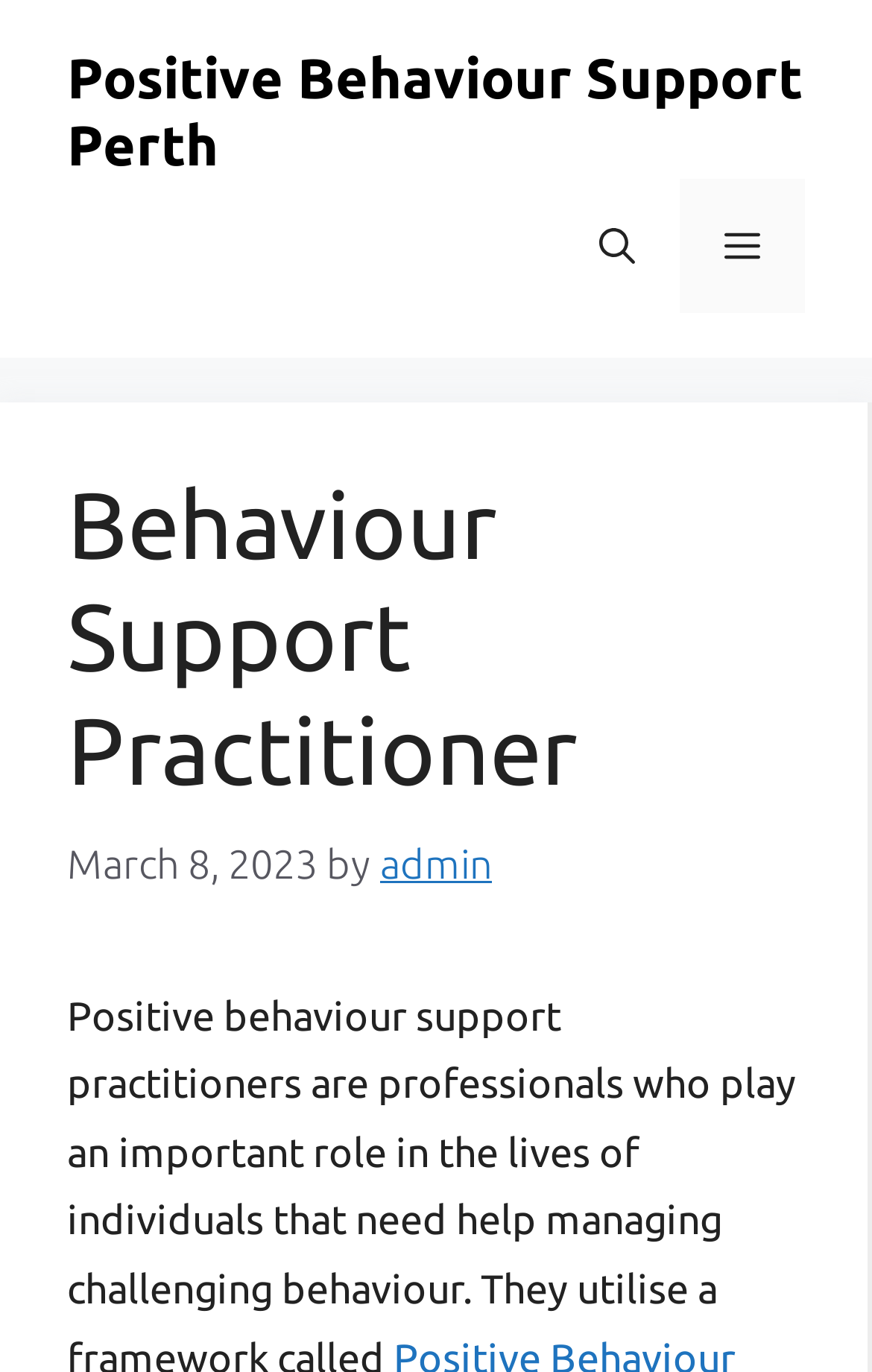What is the author of the webpage?
Answer briefly with a single word or phrase based on the image.

admin